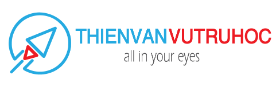Explain the image with as much detail as possible.

The image prominently features the logo of "Thiên Văn Vũ Trụ Học," which translates to "Astronomy and Cosmology" in English. The logo showcases a stylized graphic of a compass or navigation tool, represented in blue and red, symbolizing exploration and discovery in the field of astronomy. The text "THIÊNVAN VUTRUHOC" is displayed in a bold, modern typeface, with "THIÊNVAN" highlighted in blue and "VUTRUHOC" in a striking red, reinforcing the brand's identity. Beneath the main title, the tagline "all in your eyes" appears in a smaller, gray font, suggesting a focus on providing knowledge and insights into the universe. This logo effectively combines visual elements with text to convey the theme of cosmic exploration and education.